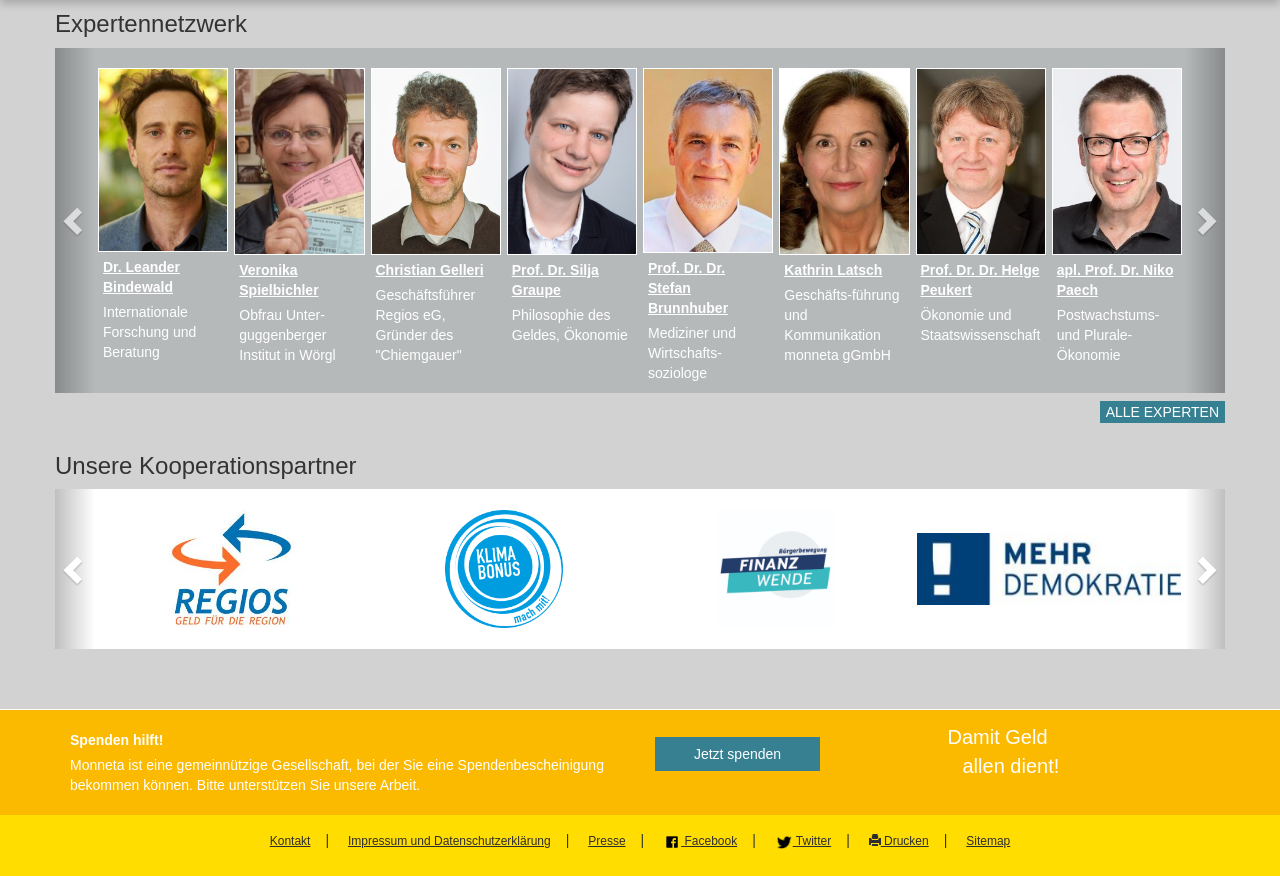What is the organization that Kathrin Latsch is associated with?
Answer the question with a detailed and thorough explanation.

Kathrin Latsch is listed as one of the experts on the webpage, and her organization is mentioned as 'Geschäfts-führung und Kommunikation monneta gGmbH', which suggests that she is associated with monneta gGmbH.